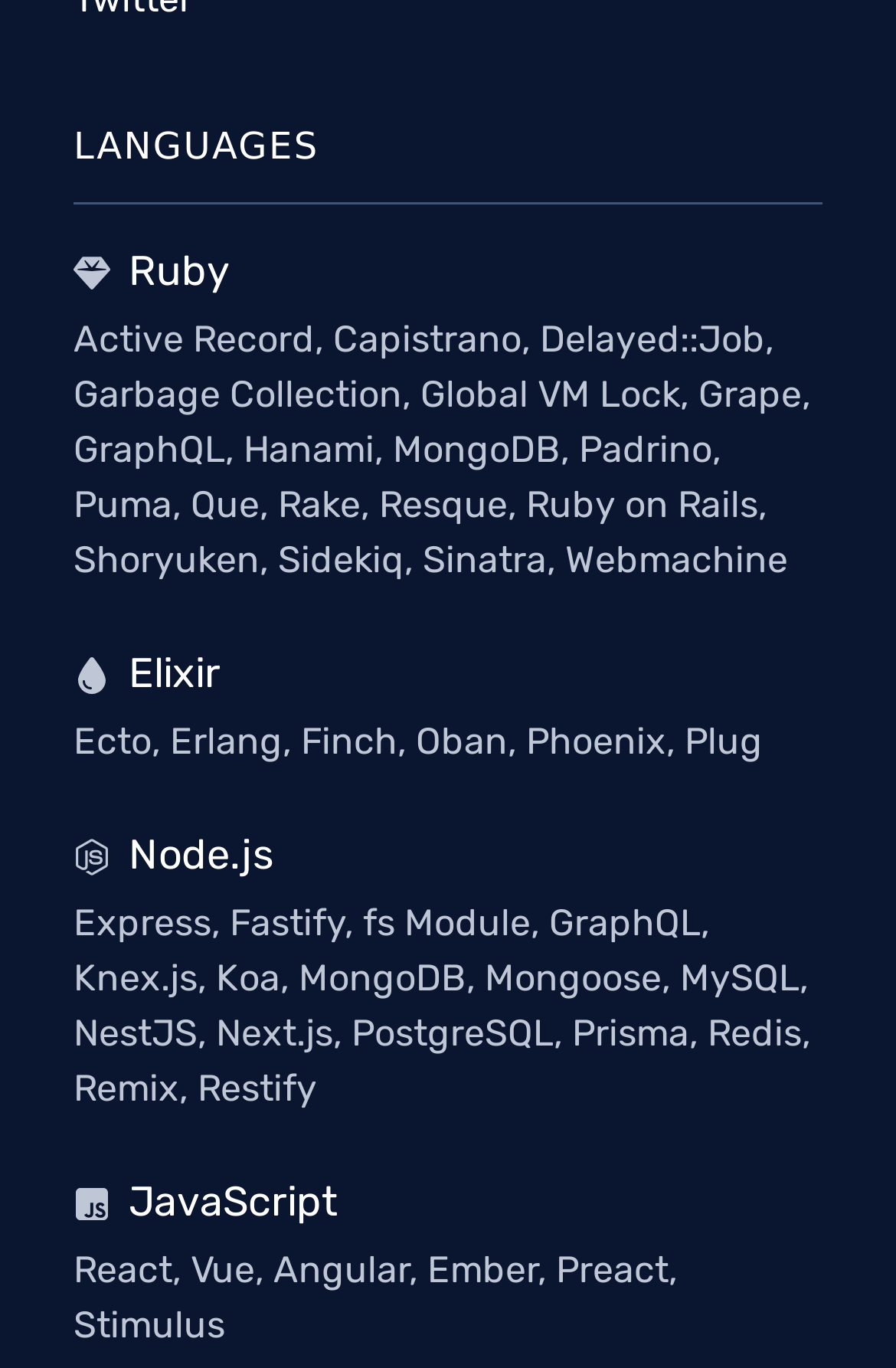Can you show the bounding box coordinates of the region to click on to complete the task described in the instruction: "register an account"?

None